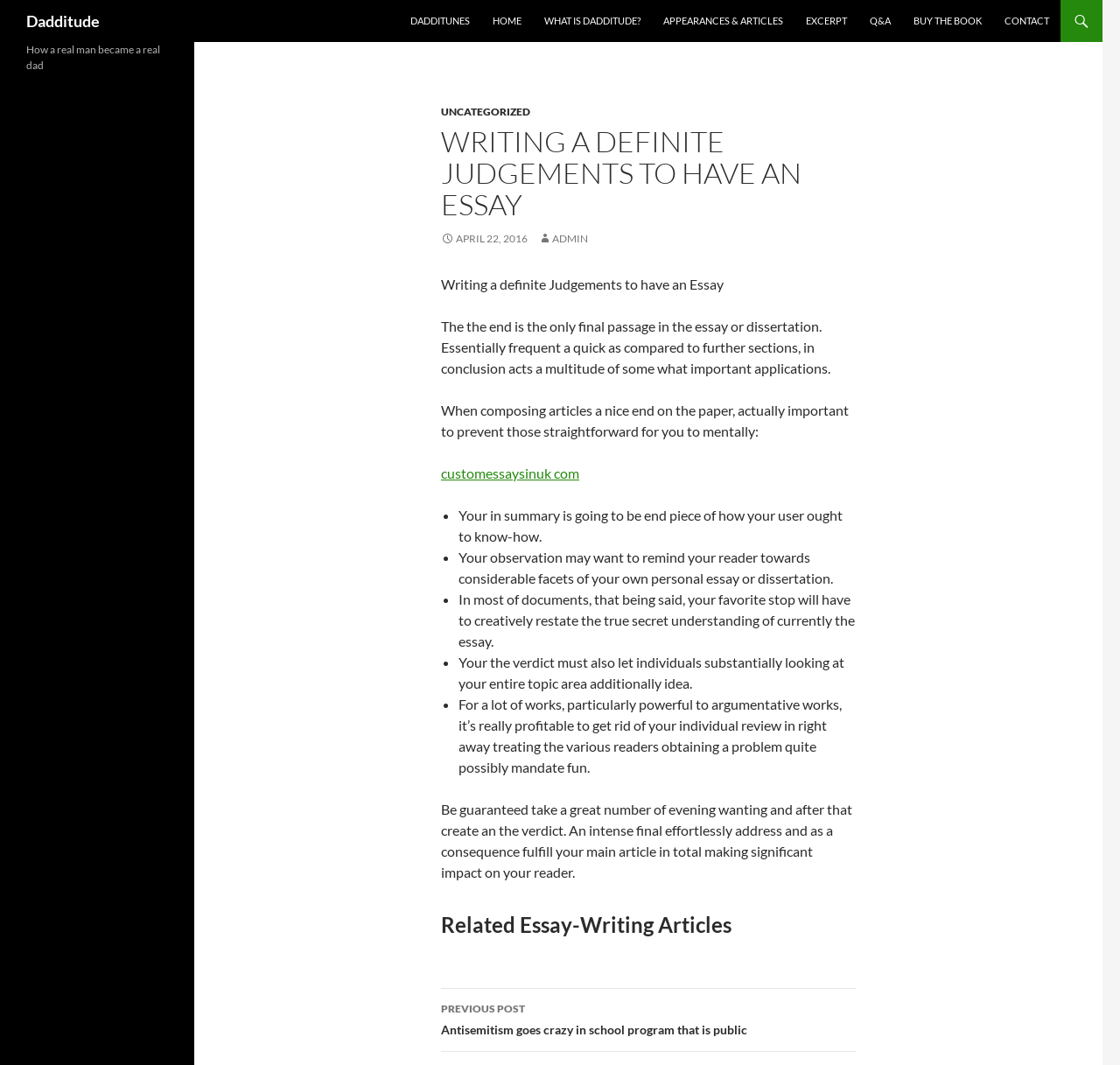Write an exhaustive caption that covers the webpage's main aspects.

The webpage is about writing a definitive judgment in an essay, specifically focusing on the conclusion part. At the top, there is a header section with a title "Dadditude" and a navigation menu with links to various sections such as "HOME", "WHAT IS DADDITUDE?", "APPEARANCES & ARTICLES", and more.

Below the header section, there is a main article section that takes up most of the page. The article is divided into several paragraphs, with a heading "WRITING A DEFINITE JUDGEMENTS TO HAVE AN ESSAY" at the top. The paragraphs discuss the importance of writing a good conclusion in an essay, providing tips and guidelines on how to do so.

To the right of the article heading, there are links to related categories, including "UNCATEGORIZED" and a date "APRIL 22, 2016". Below the article, there is a section with a heading "Related Essay-Writing Articles".

At the very bottom of the page, there is a "Post navigation" section with a link to a previous post titled "Antisemitism goes crazy in school program that is public". On the top left corner, there is a smaller heading "How a real man became a real dad", which seems to be a separate section or advertisement.

Throughout the page, there are several links to external resources, including "customessaysinuk com", and a list of bullet points summarizing the key takeaways for writing a good conclusion.